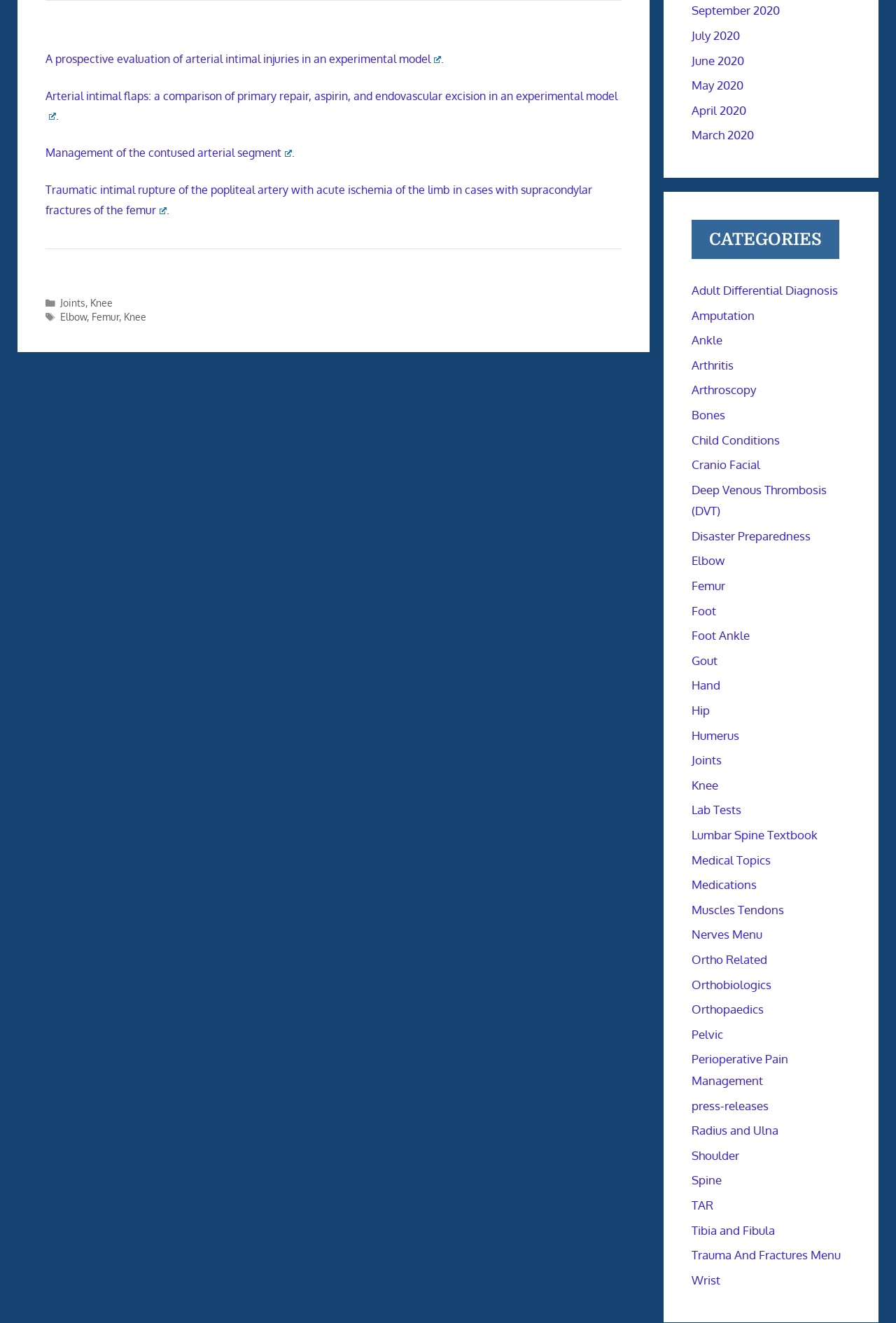Please provide a one-word or phrase answer to the question: 
What is the topic of the article 'Traumatic intimal rupture of the popliteal artery with acute ischemia of the limb in cases with supracondylar fractures of the femur'?

Femur